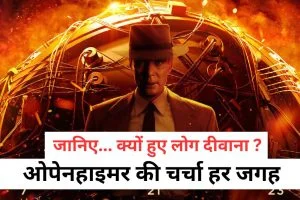Detail everything you observe in the image.

The image features a striking promotional graphic for the film "Oppenheimer," showcasing a central character dressed in a suit and hat, fronted by an intense backdrop filled with fiery orange and red hues. This evocative visual is complemented by bold text in Hindi at the bottom, reading, "जानिए... क्यों हुए लोग दीवाना?" (translated as "Find out... why people have gone crazy?") along with "ओपनहाइमर की चर्चा हर जगह" (translated as "The discussion about Oppenheimer is everywhere"). This combination serves to engage and intrigue viewers, hinting at the film's significant impact and the widespread excitement surrounding its release. The overall aesthetic emphasizes a sense of drama and urgency, drawing audiences into the narrative landscape of the film.